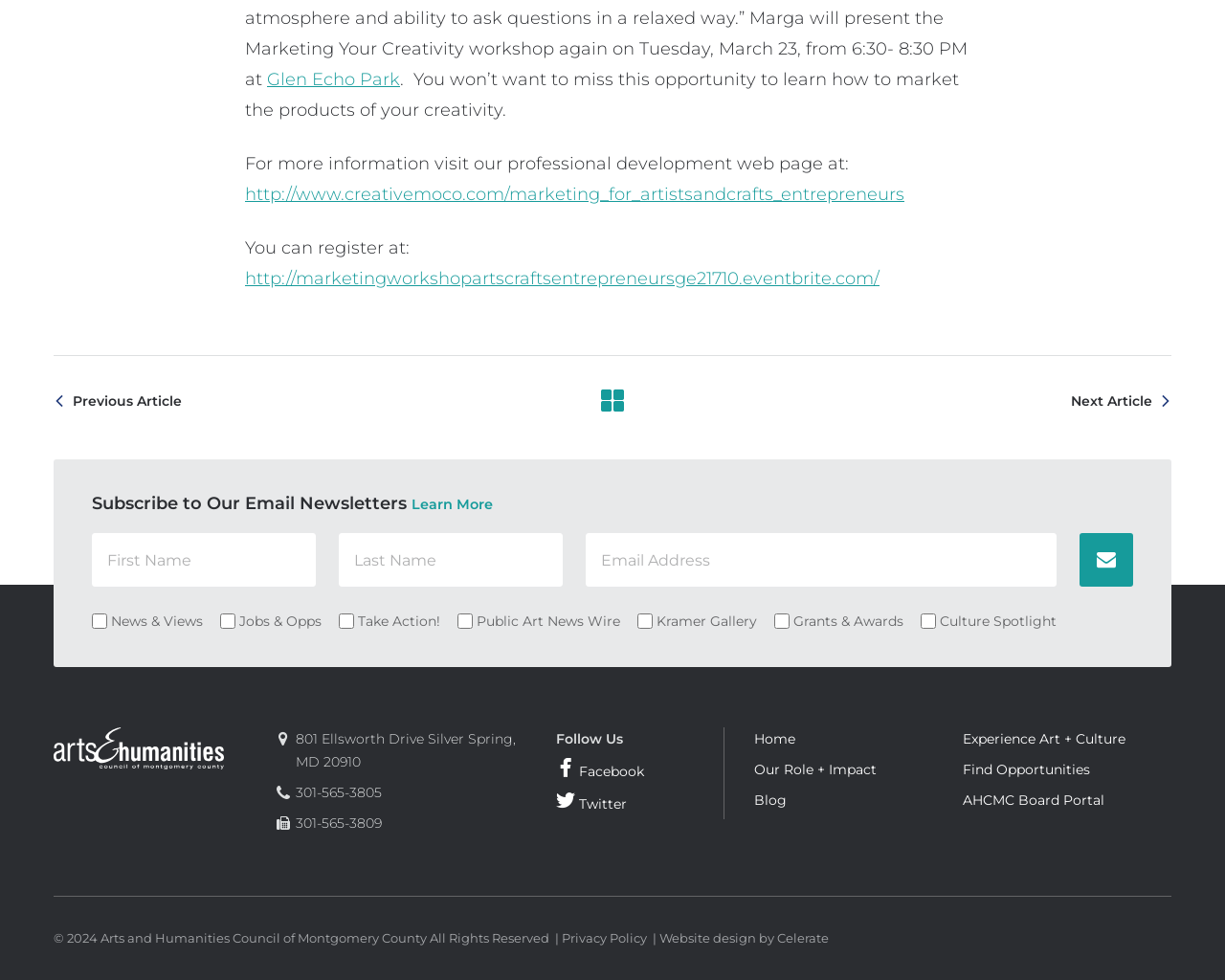What social media platforms can you follow the Arts and Humanities Council of Montgomery County on?
Look at the image and answer the question using a single word or phrase.

Facebook and Twitter